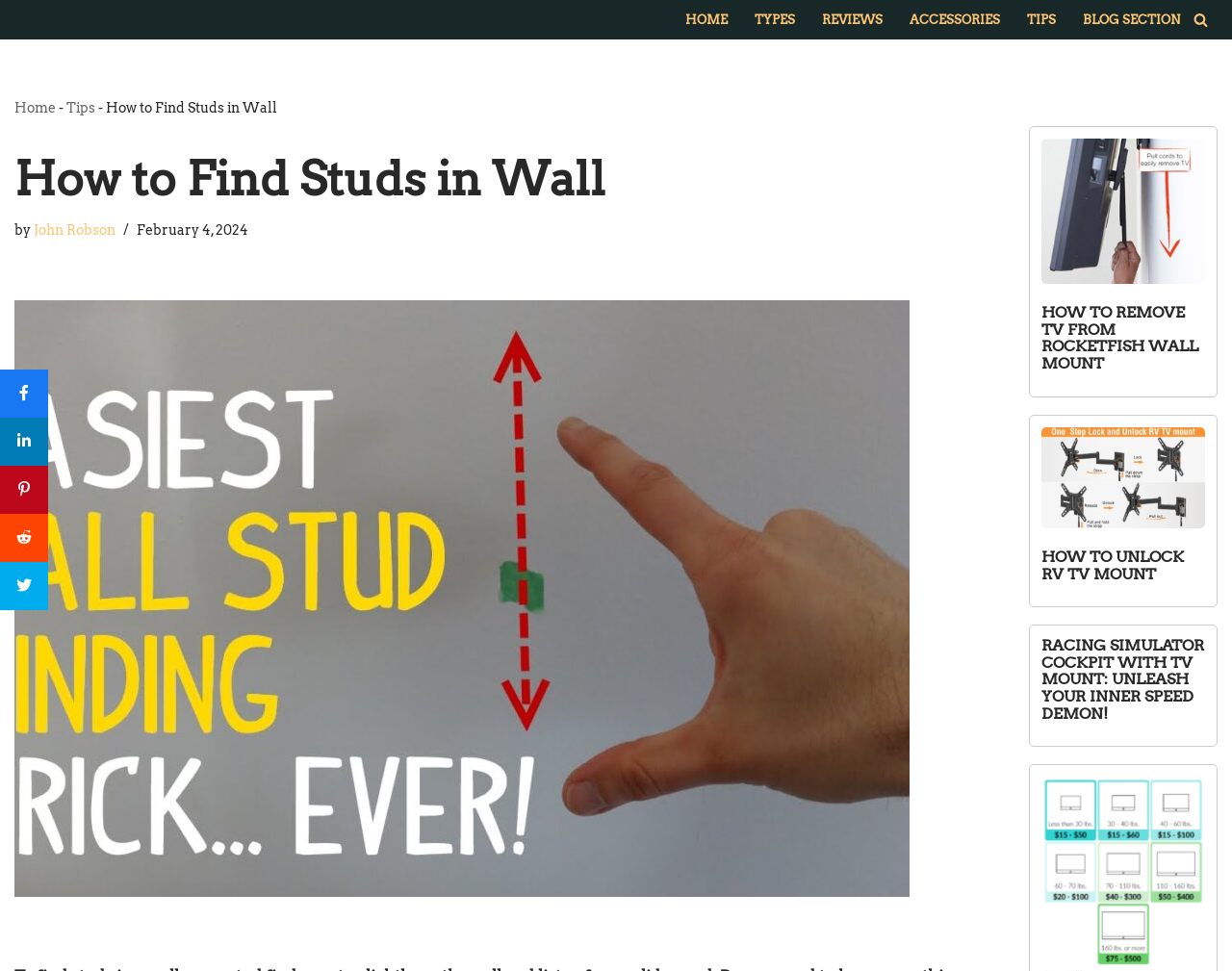Identify and extract the heading text of the webpage.

How to Find Studs in Wall